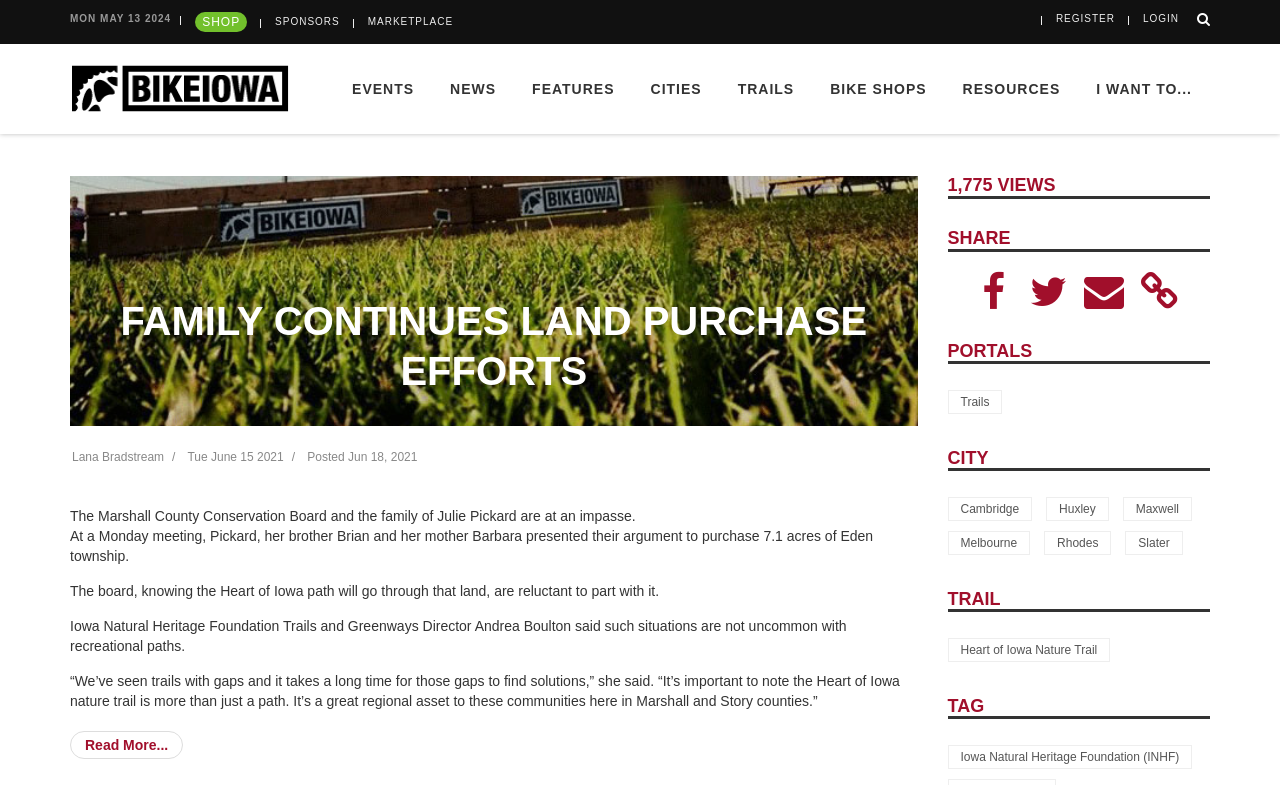What is the name of the trail mentioned in the article?
Please answer the question with a detailed and comprehensive explanation.

I found the name of the trail by reading the article content, which mentions the 'Heart of Iowa Nature Trail' as a regional asset to the communities in Marshall and Story counties.